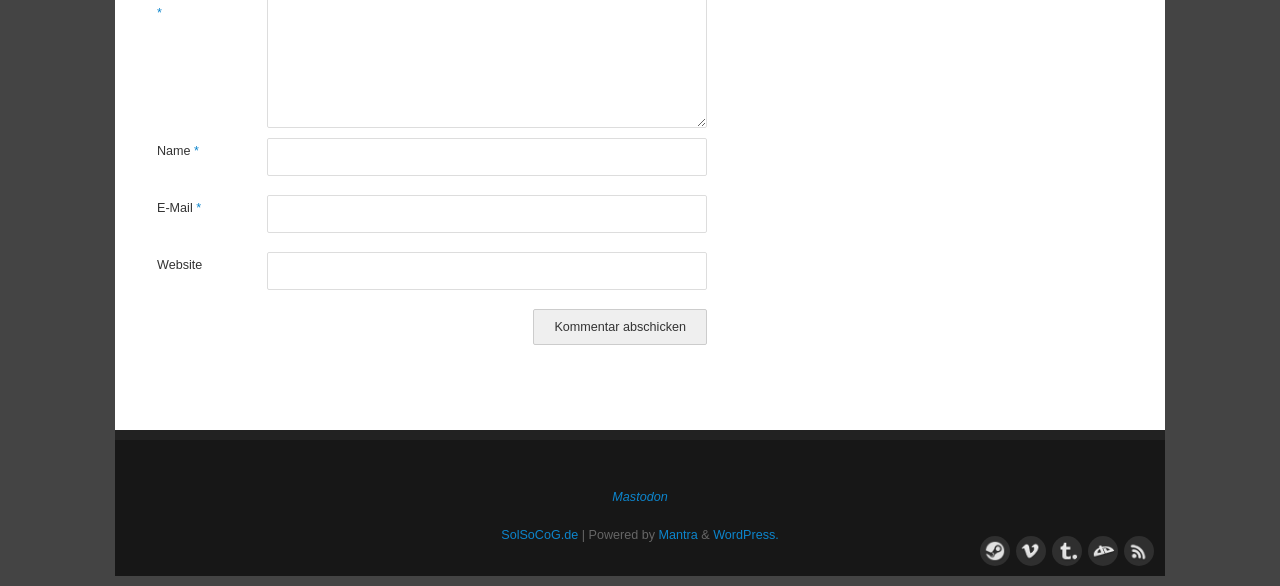How many links are there in the footer?
Please use the image to provide a one-word or short phrase answer.

8